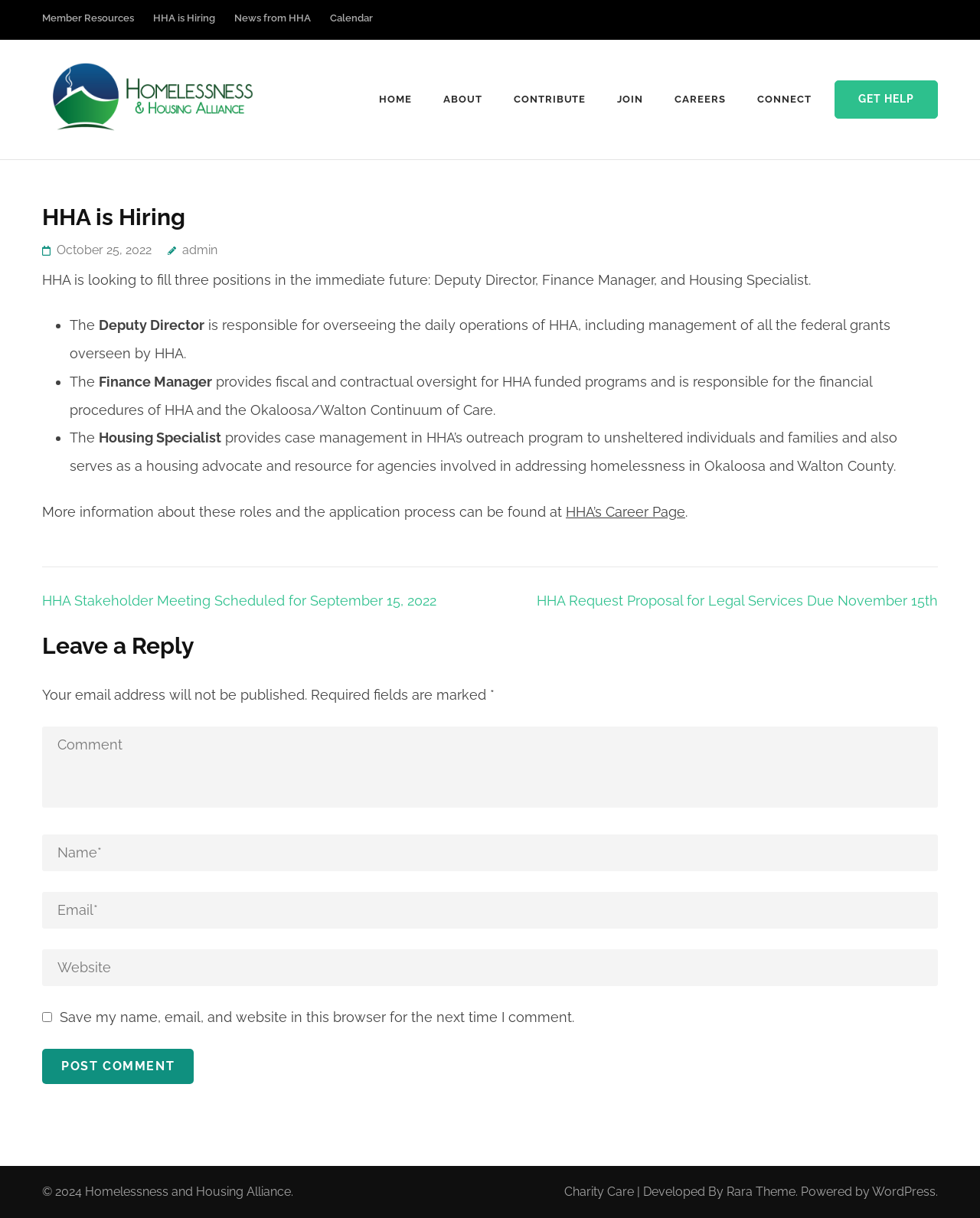Summarize the contents and layout of the webpage in detail.

The webpage is about the Homelessness and Housing Alliance (HHA) and its hiring process. At the top, there are several links to different sections of the website, including "Member Resources", "HHA is Hiring", "News from HHA", and "Calendar". Below these links, there is a logo of HHA with the text "Homelessness and Housing Alliance" and a tagline "Together We Can Help Them Home".

The main content of the webpage is divided into two sections. The first section is an article about HHA's hiring process, with a heading "HHA is Hiring" and a subheading with the date "October 25, 2022". The article describes three positions that HHA is looking to fill: Deputy Director, Finance Manager, and Housing Specialist. Each position is described in detail, including its responsibilities and requirements.

The second section is a navigation menu with links to other posts on the website, including "HHA Stakeholder Meeting Scheduled for September 15, 2022" and "HHA Request Proposal for Legal Services Due November 15th". Below this menu, there is a comment section where users can leave a reply. The comment section includes several text boxes for users to input their name, email, and website, as well as a checkbox to save their information for future comments. There is also a button to post the comment.

At the bottom of the webpage, there is a footer section with copyright information, a link to HHA's website, and credits to the website's developers and platform.